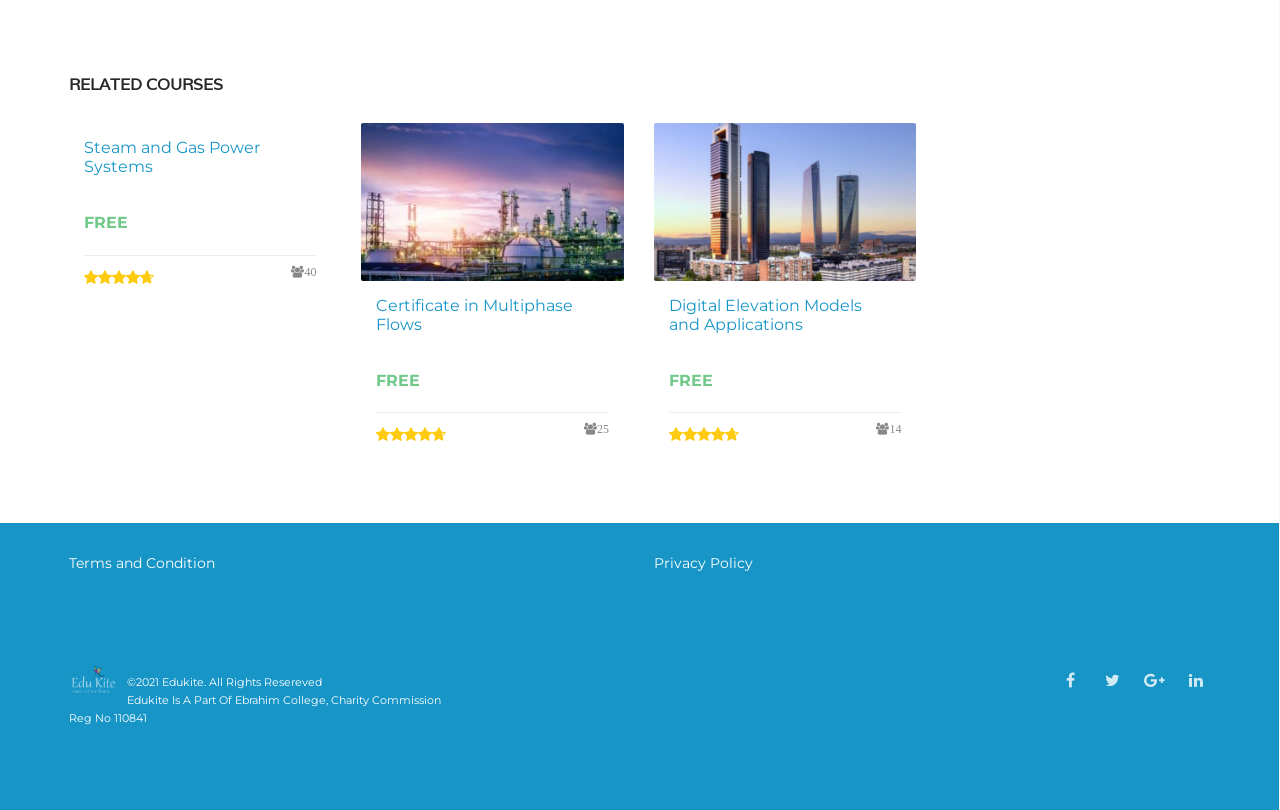Could you determine the bounding box coordinates of the clickable element to complete the instruction: "Explore the 'Digital Elevation Models and Applications' course"? Provide the coordinates as four float numbers between 0 and 1, i.e., [left, top, right, bottom].

[0.523, 0.365, 0.673, 0.412]